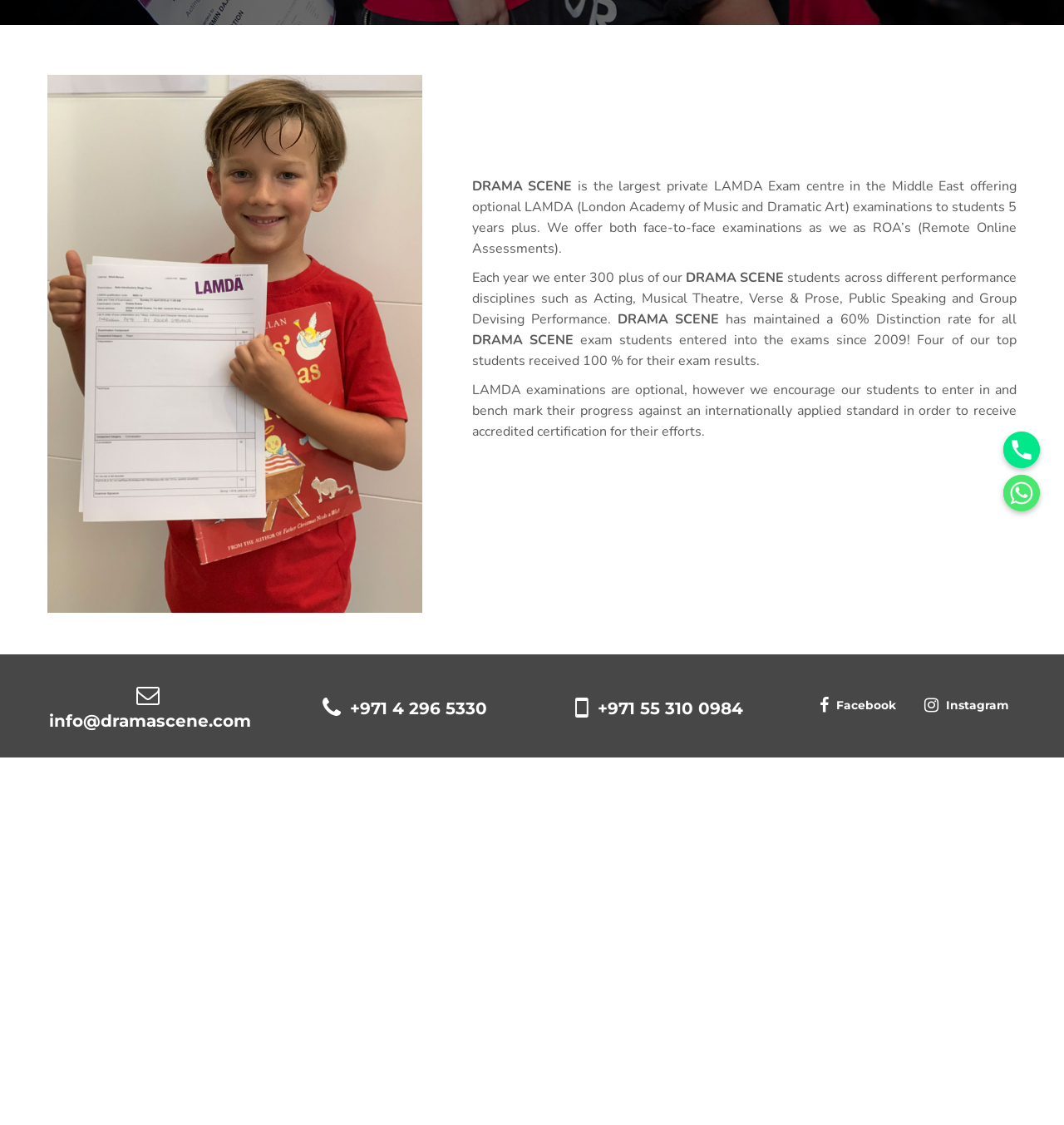Provide the bounding box coordinates of the HTML element this sentence describes: "Facebook". The bounding box coordinates consist of four float numbers between 0 and 1, i.e., [left, top, right, bottom].

[0.771, 0.615, 0.842, 0.639]